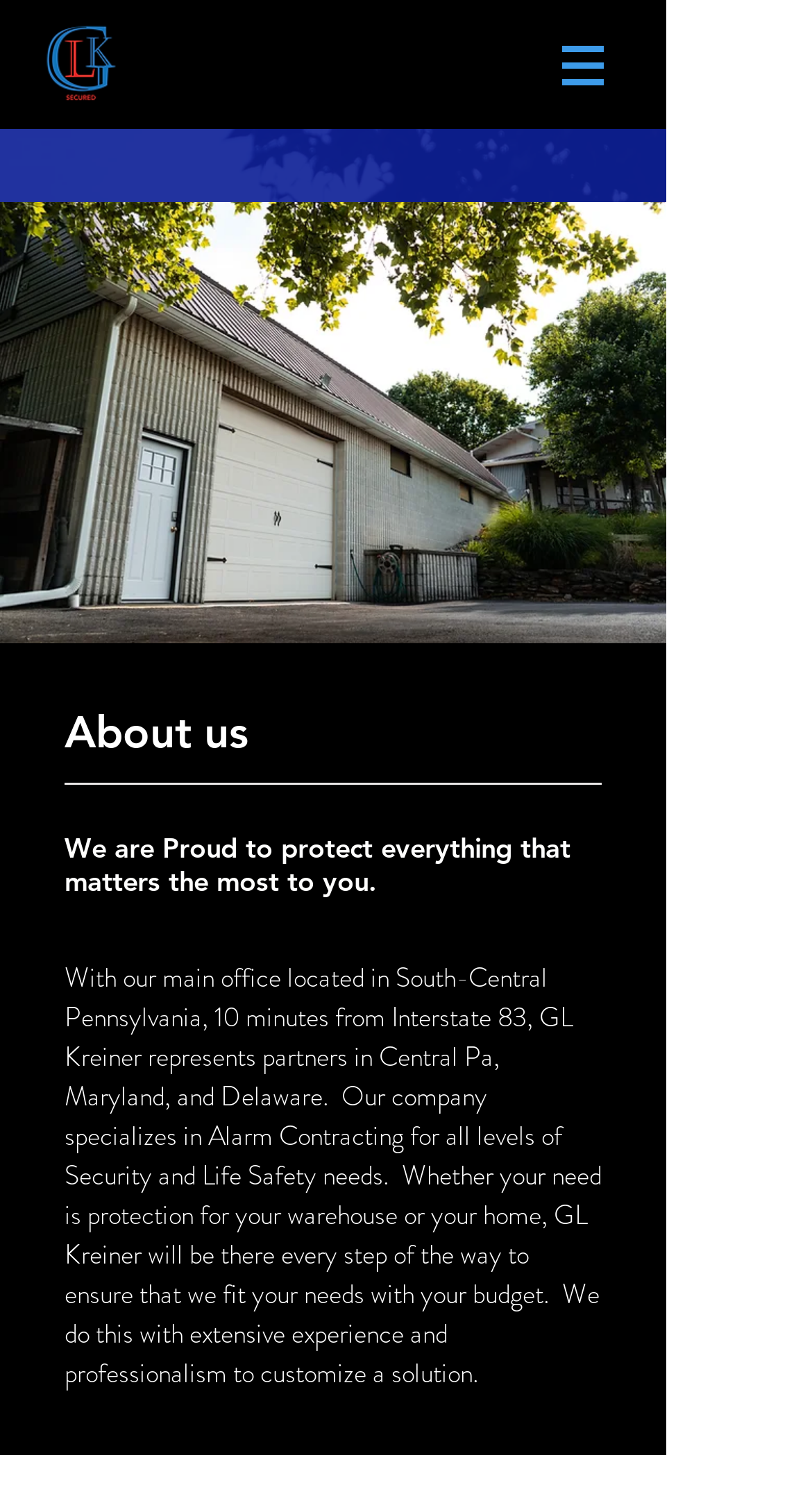What is the image above the company description?
Look at the image and provide a short answer using one word or a phrase.

DSC06700.jpg